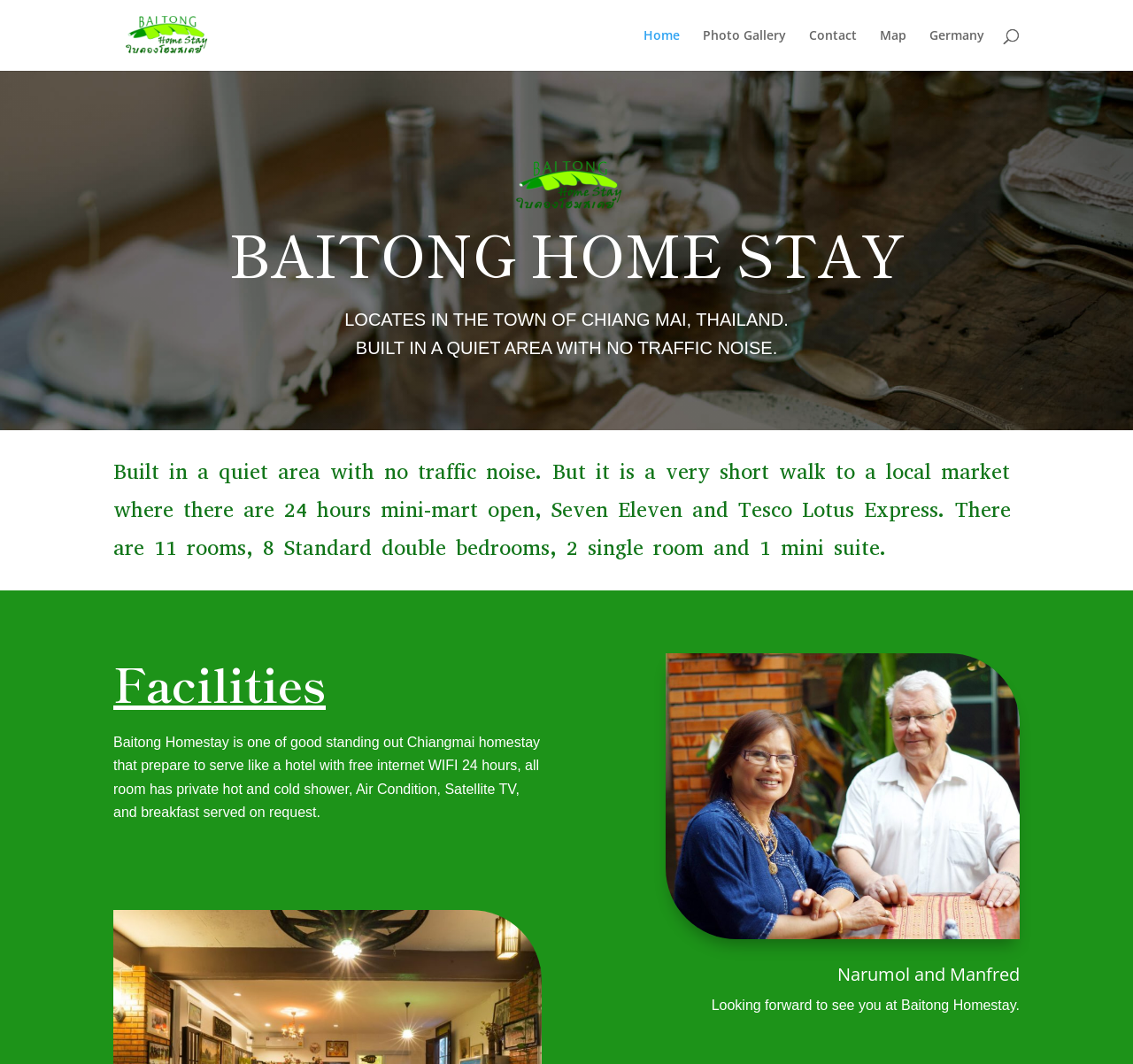Using the format (top-left x, top-left y, bottom-right x, bottom-right y), provide the bounding box coordinates for the described UI element. All values should be floating point numbers between 0 and 1: Powered by Bandzoogle

None